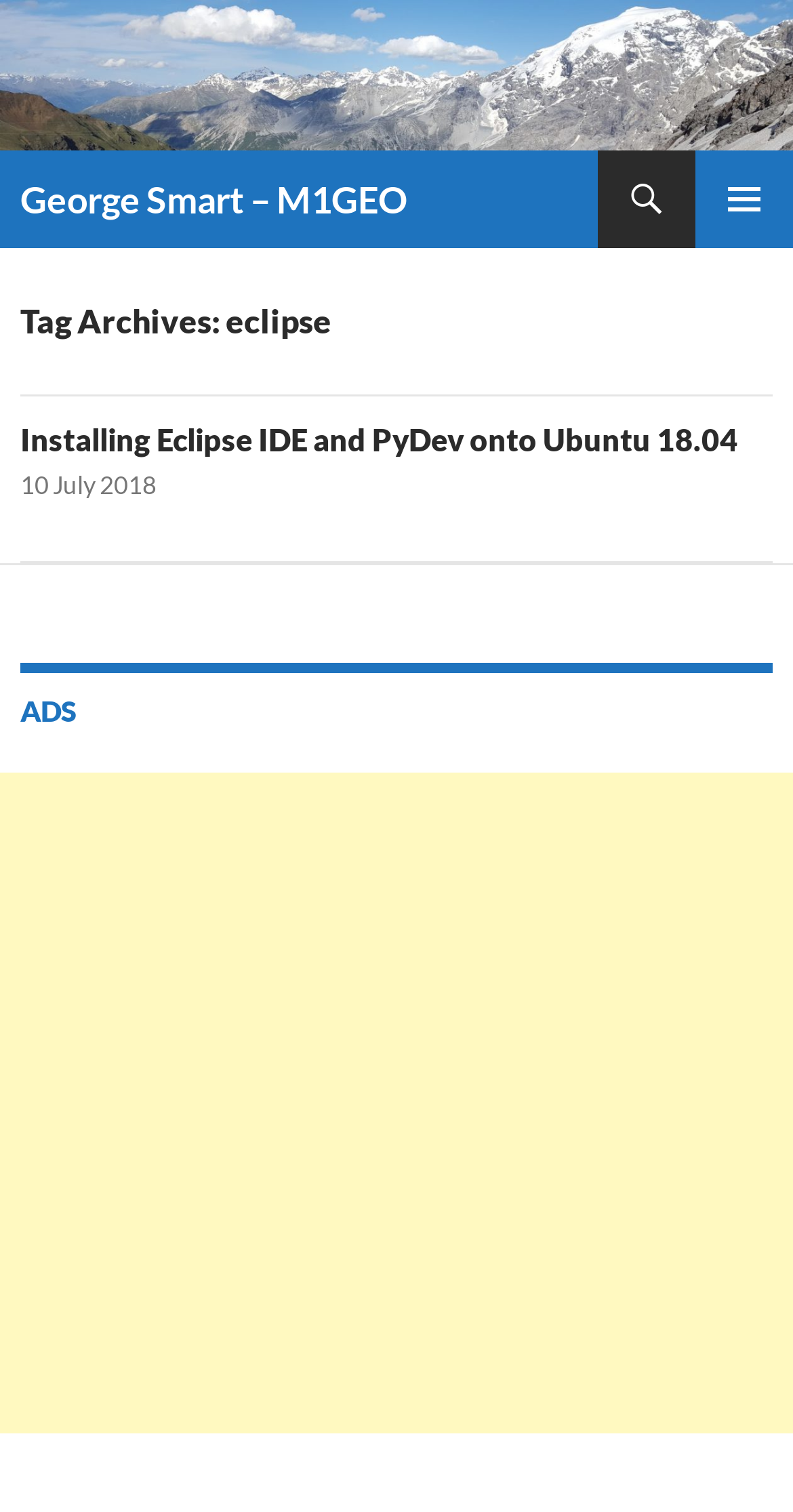Please determine and provide the text content of the webpage's heading.

George Smart – M1GEO